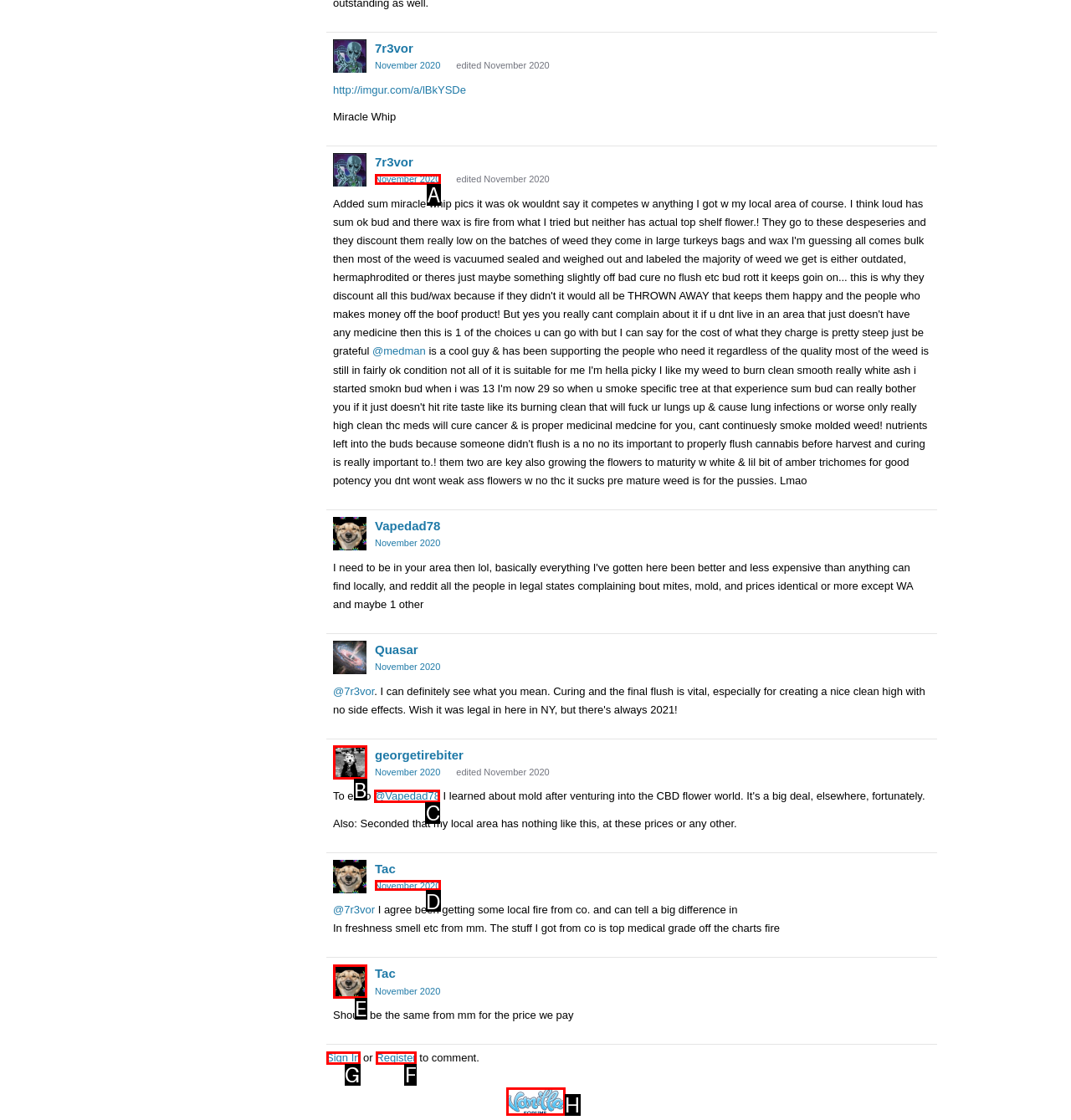Identify the correct HTML element to click for the task: Sign in to the forum. Provide the letter of your choice.

G